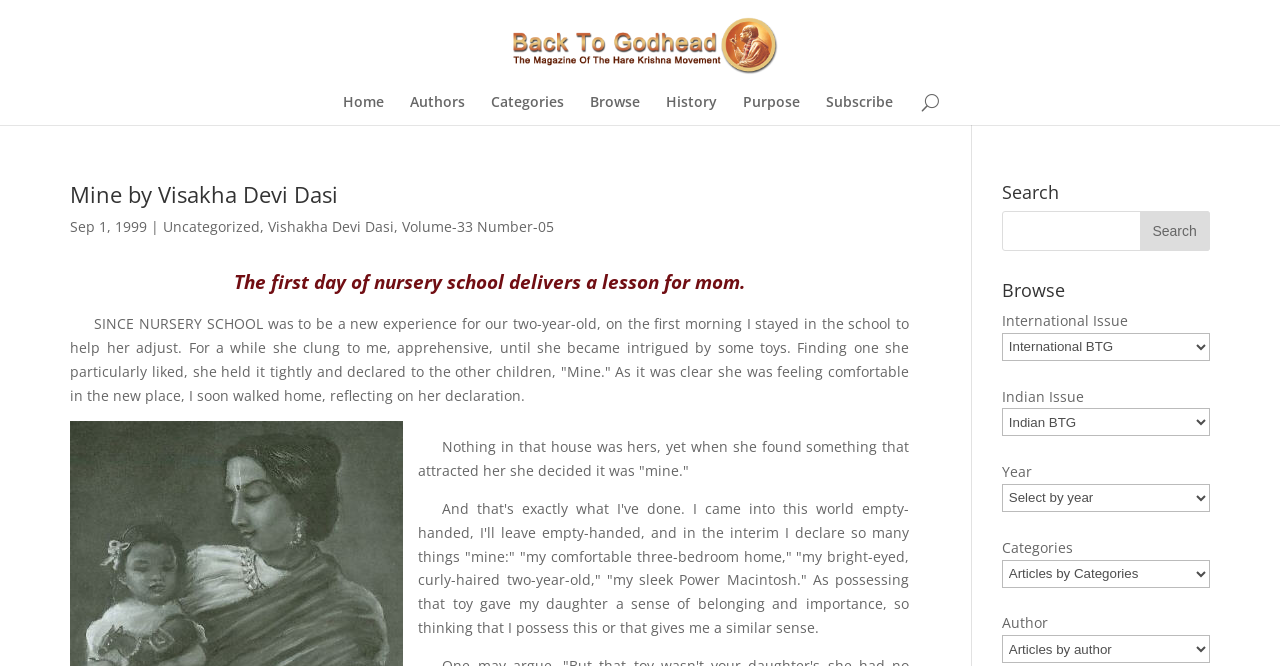What is the title of the article?
Analyze the screenshot and provide a detailed answer to the question.

The title of the article can be found in the heading element with bounding box coordinates [0.055, 0.275, 0.71, 0.323]. The text content of this element is 'Mine by Visakha Devi Dasi', and the title of the article is 'Mine'.